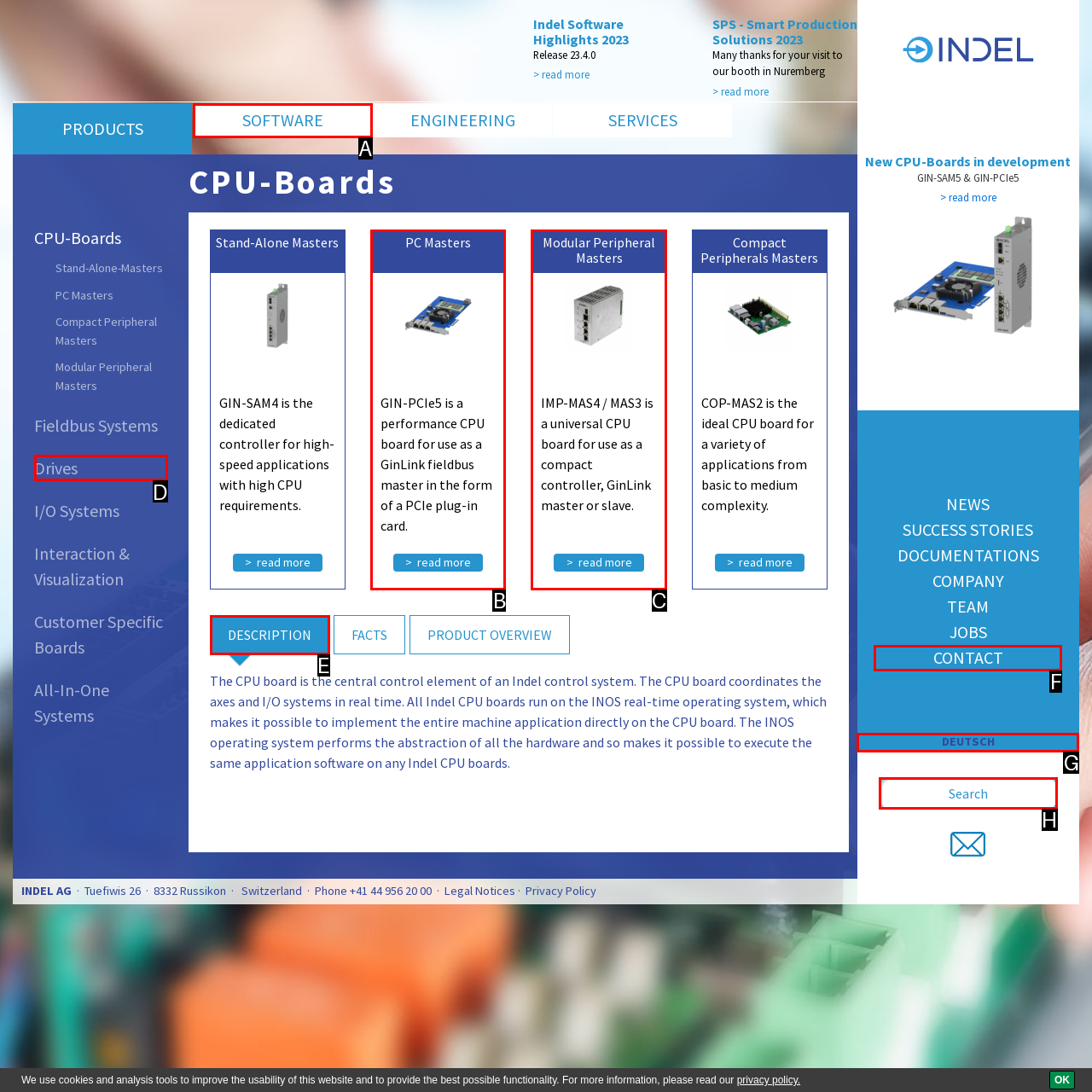Identify which HTML element should be clicked to fulfill this instruction: search for something Reply with the correct option's letter.

H